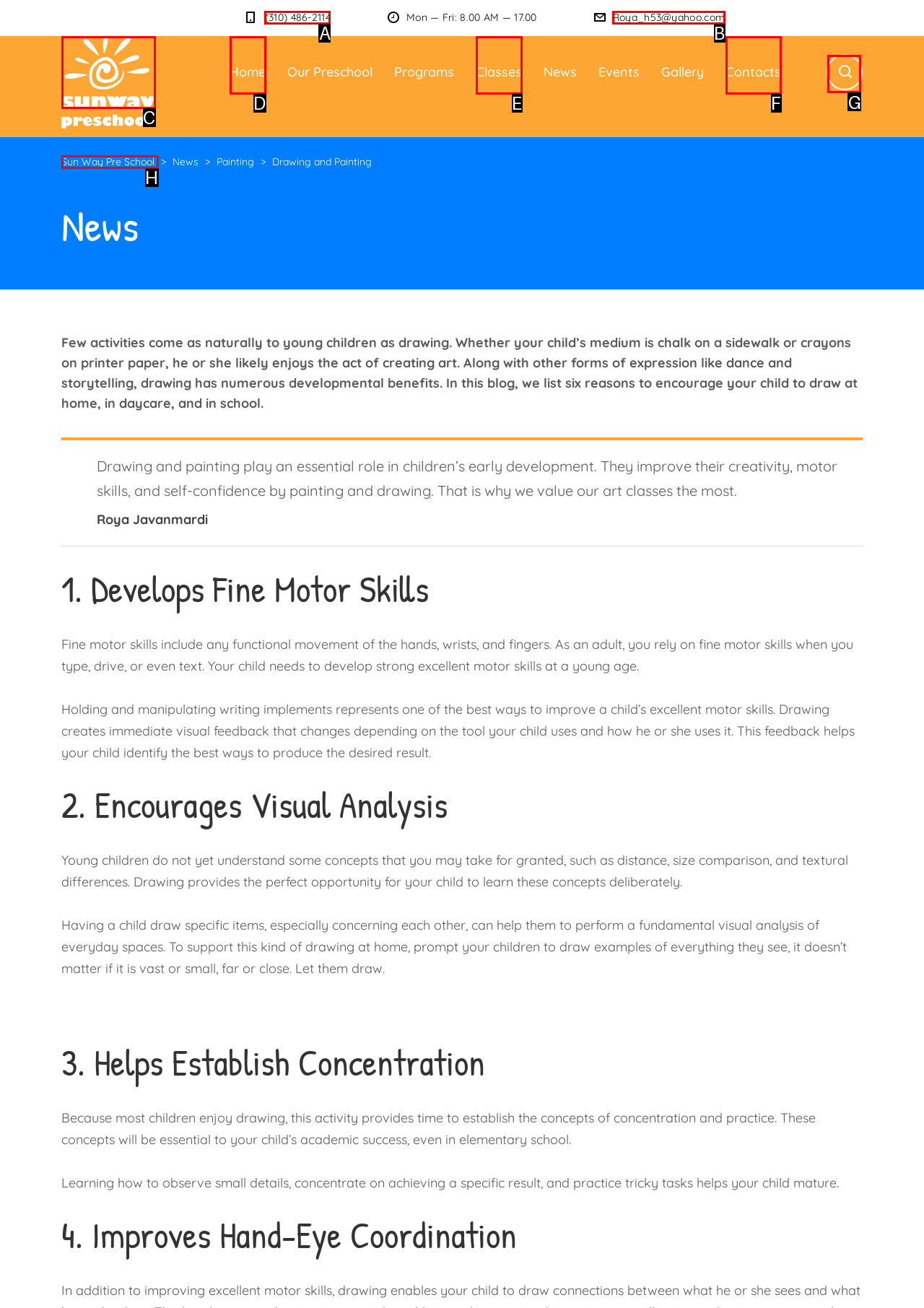Find the appropriate UI element to complete the task: Search for something. Indicate your choice by providing the letter of the element.

G